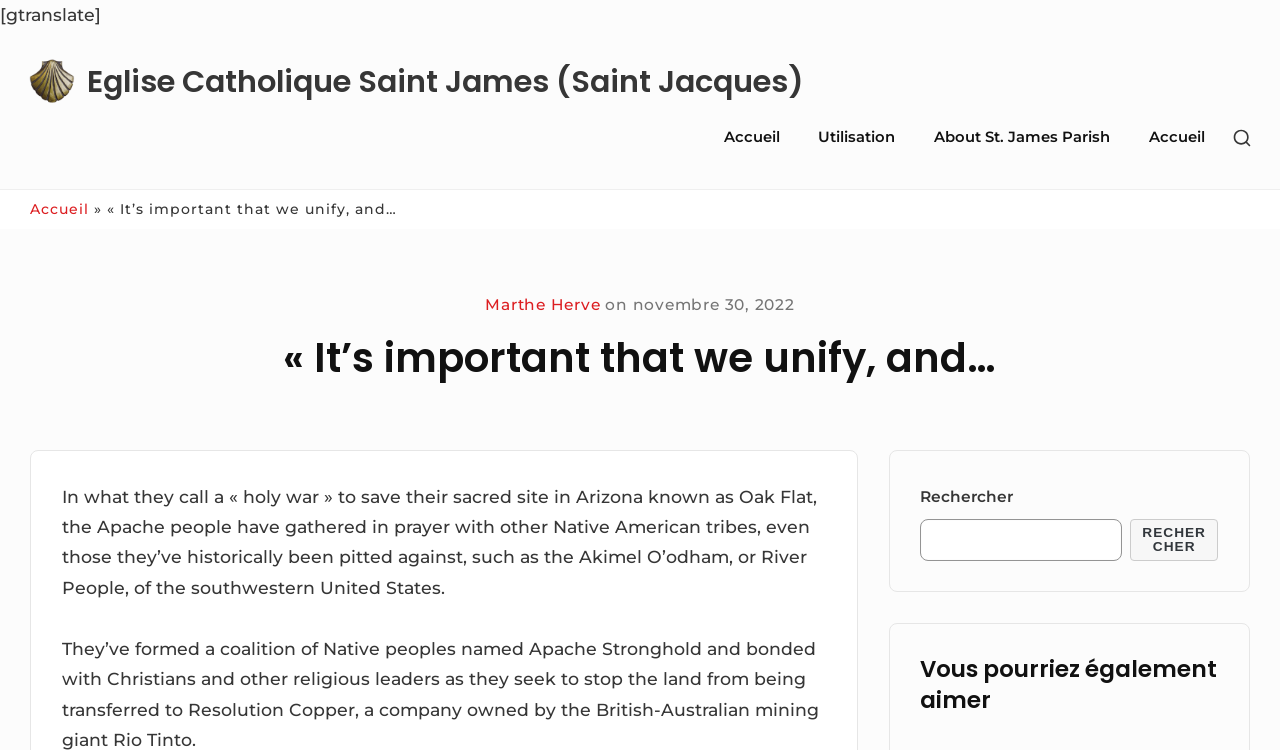Provide the bounding box coordinates in the format (top-left x, top-left y, bottom-right x, bottom-right y). All values are floating point numbers between 0 and 1. Determine the bounding box coordinate of the UI element described as: Accueil

[0.552, 0.146, 0.622, 0.221]